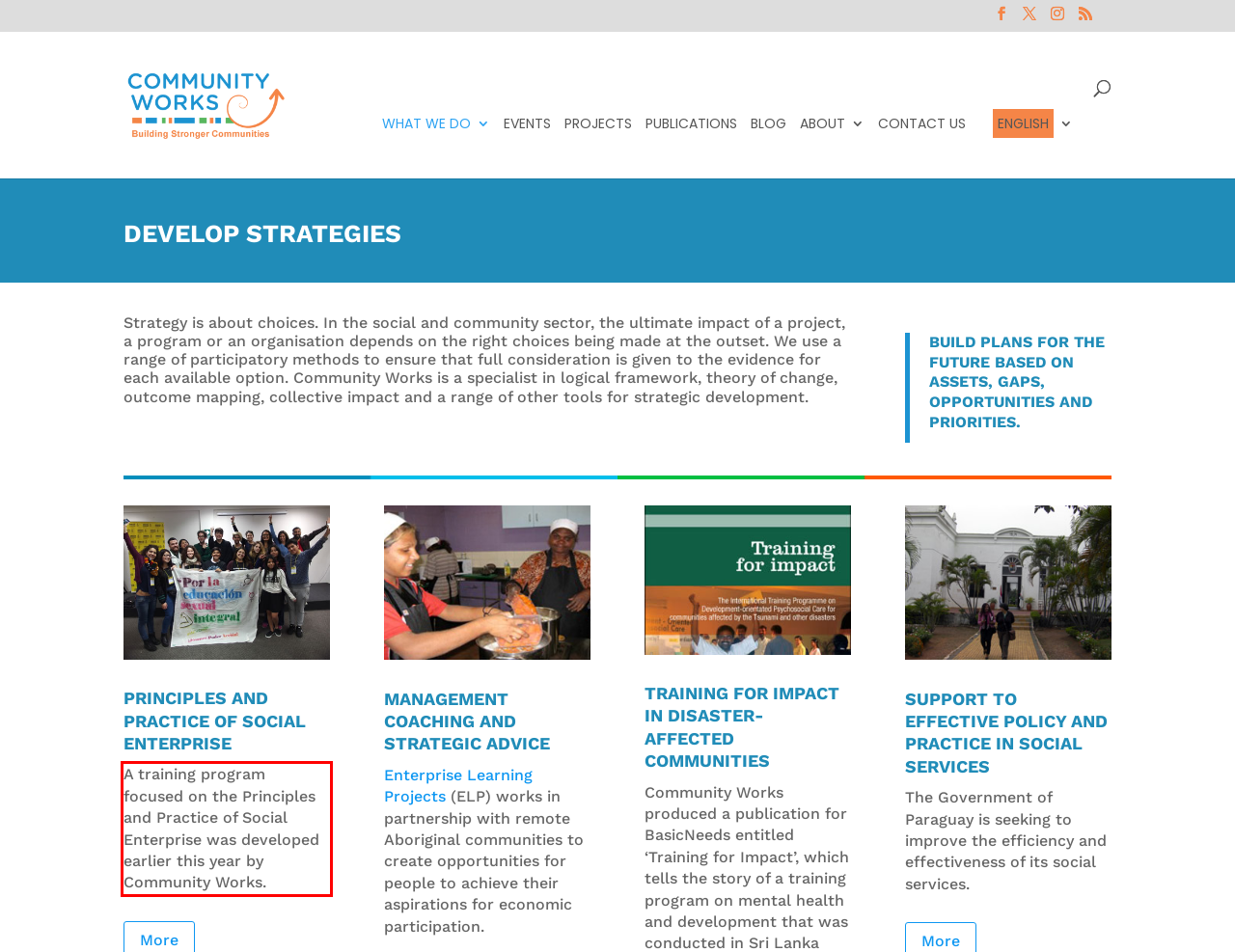By examining the provided screenshot of a webpage, recognize the text within the red bounding box and generate its text content.

A training program focused on the Principles and Practice of Social Enterprise was developed earlier this year by Community Works.